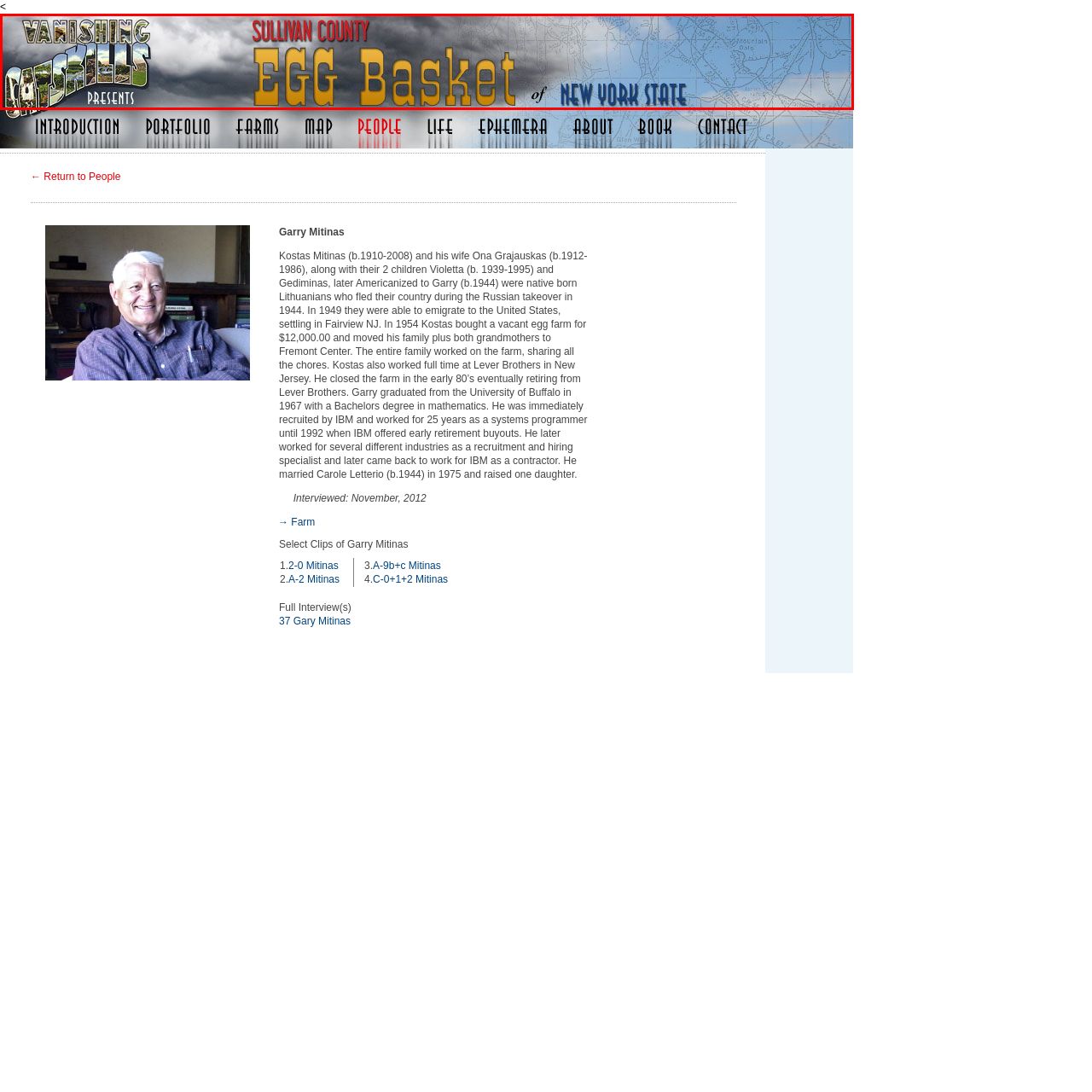Focus on the part of the image that is marked with a yellow outline and respond in detail to the following inquiry based on what you observe: 
What style is the phrase 'Vanishing Past' presented in?

According to the caption, the phrase 'Vanishing Past' is presented in a textured style, which implies that the designers used a specific typography technique to give the phrase a nostalgic or historical feel, fitting for the theme of the banner.